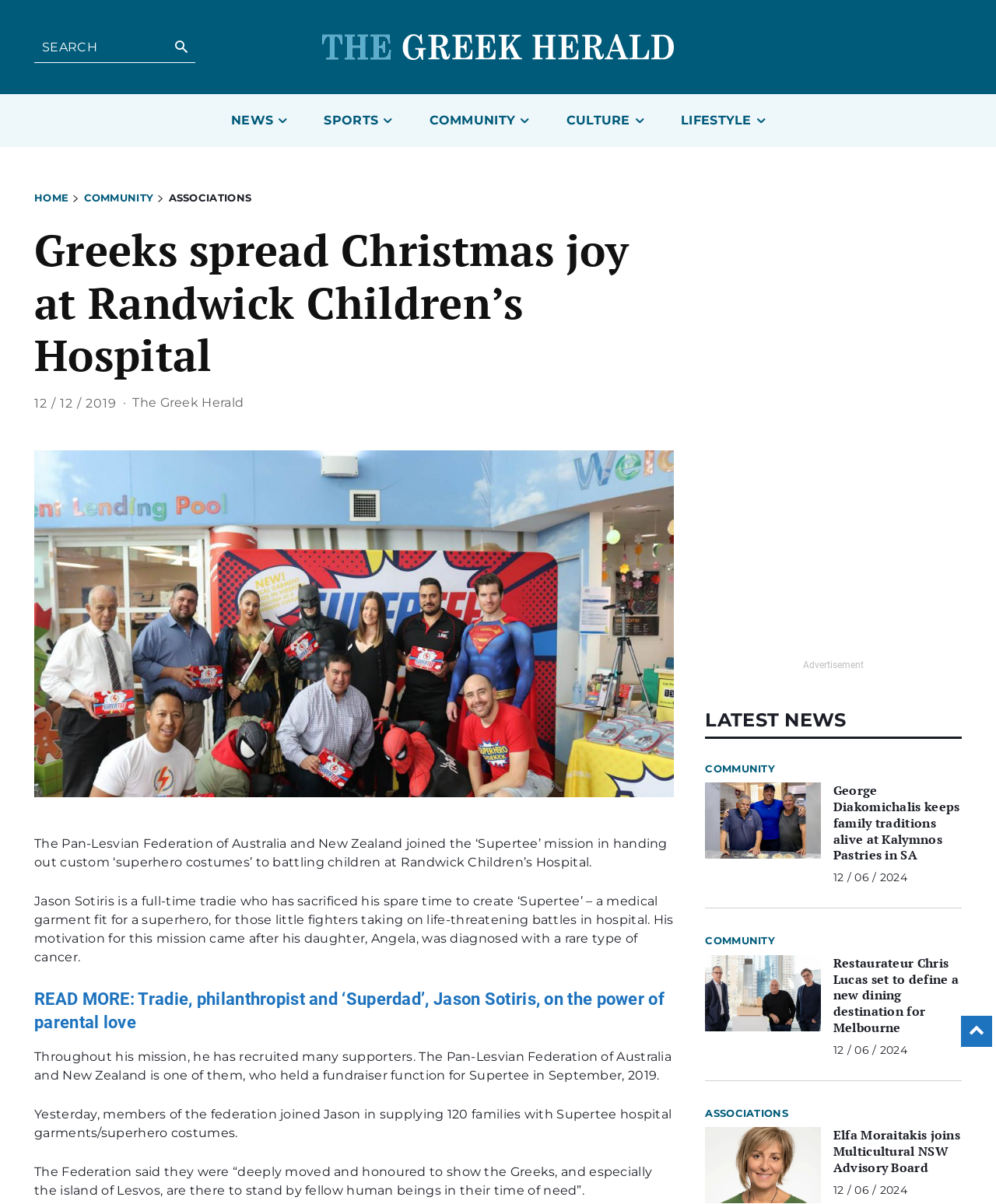Identify the bounding box coordinates for the UI element described as follows: "« Back". Ensure the coordinates are four float numbers between 0 and 1, formatted as [left, top, right, bottom].

None